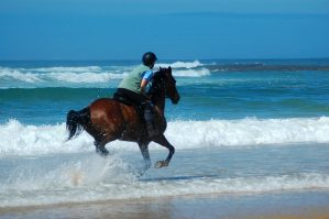What is the color of the ocean in the background?
Examine the screenshot and reply with a single word or phrase.

Azure